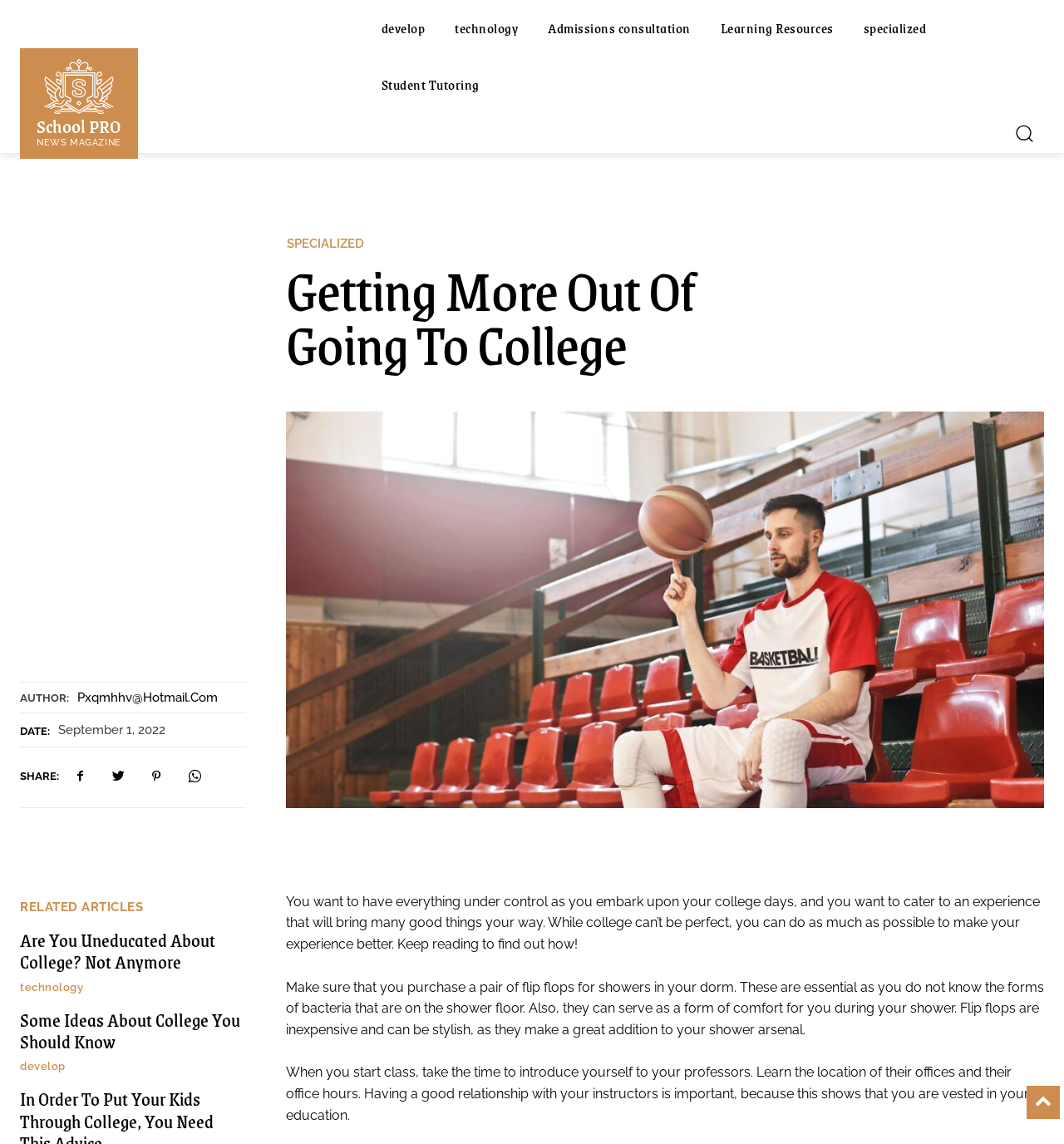Identify the bounding box coordinates of the clickable section necessary to follow the following instruction: "Search for something". The coordinates should be presented as four float numbers from 0 to 1, i.e., [left, top, right, bottom].

[0.944, 0.099, 0.981, 0.134]